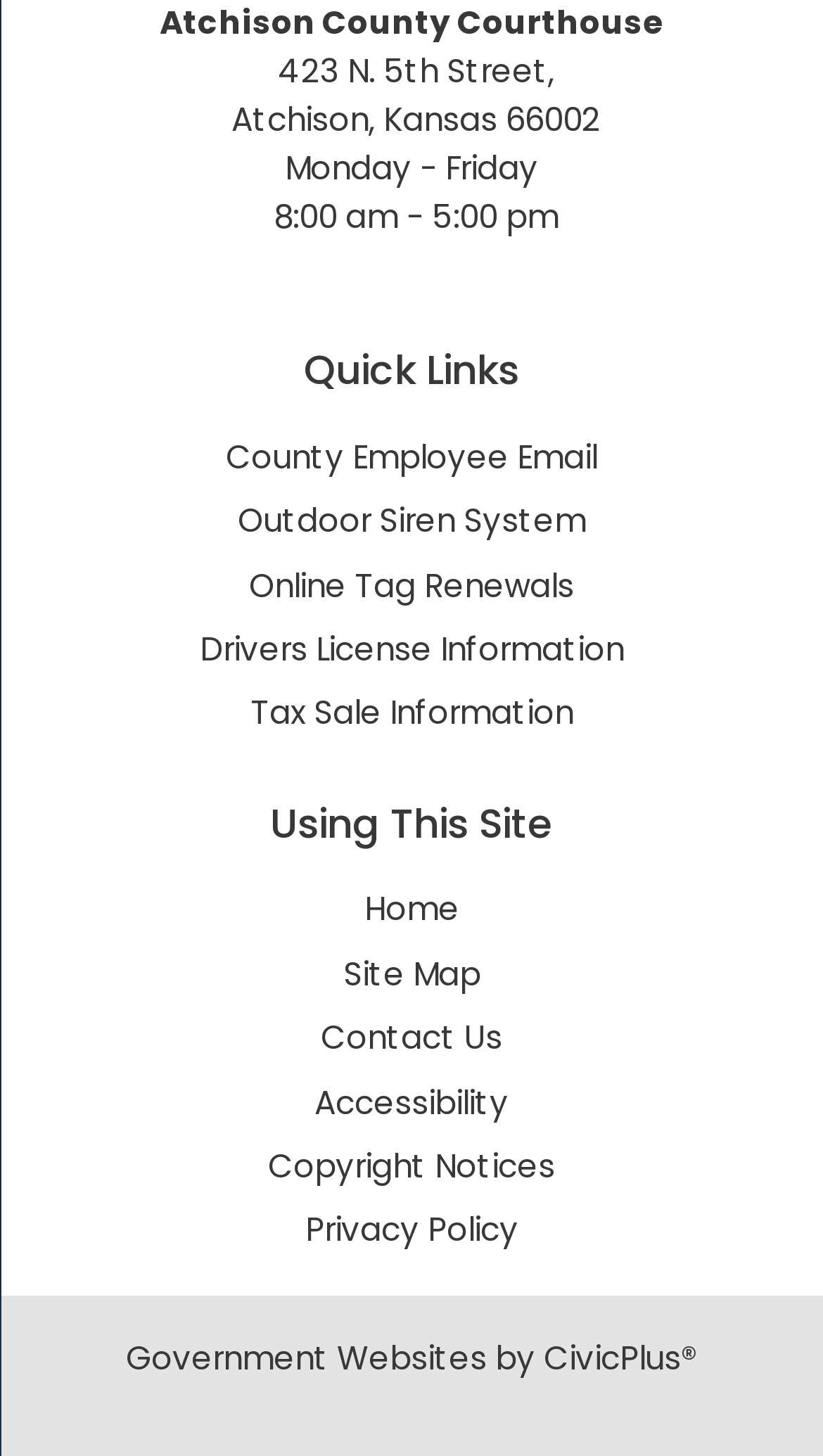Please specify the bounding box coordinates of the clickable region necessary for completing the following instruction: "Enter quantity". The coordinates must consist of four float numbers between 0 and 1, i.e., [left, top, right, bottom].

None